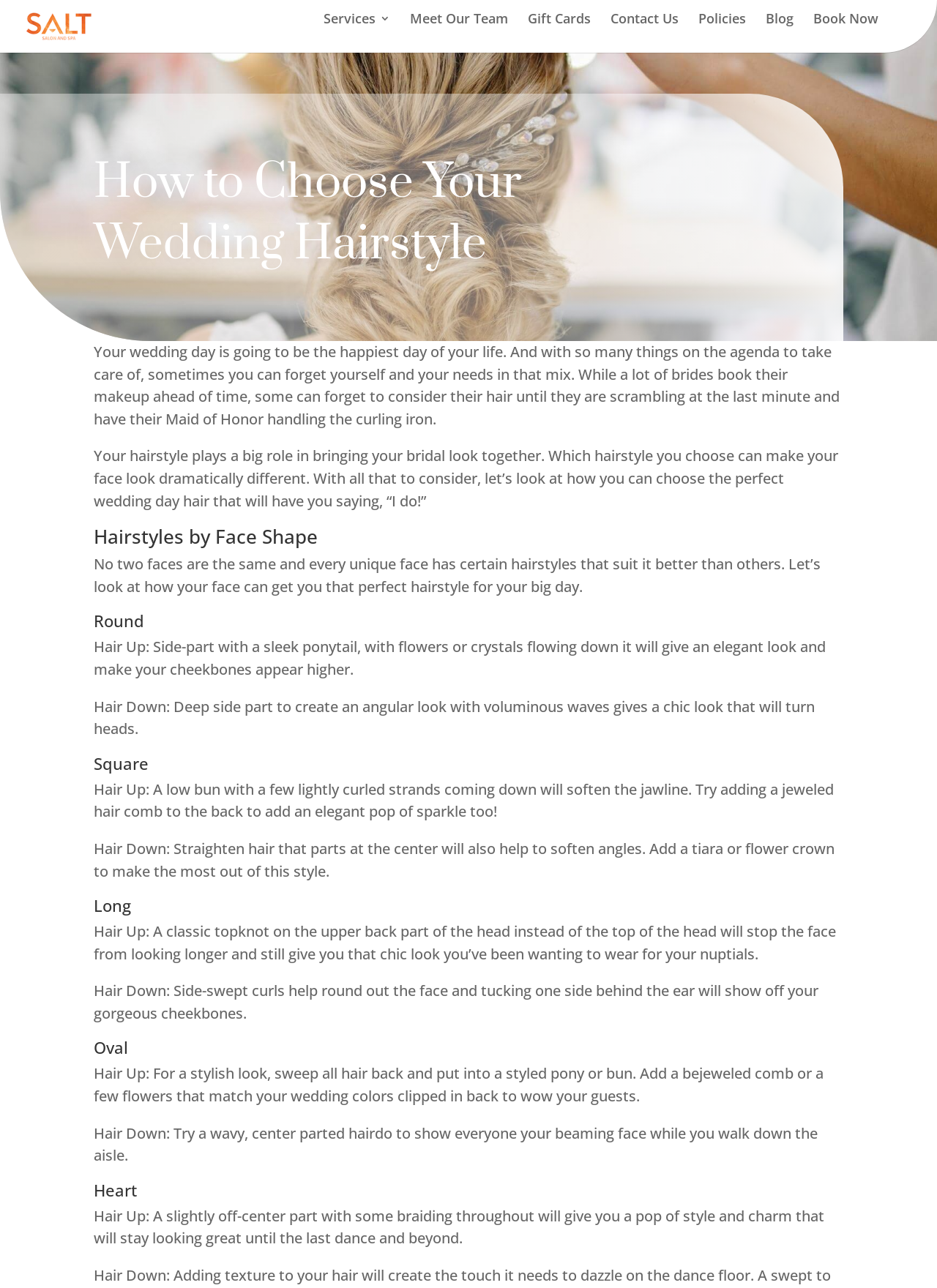Reply to the question with a single word or phrase:
What is the benefit of booking a hairstyle ahead of time?

Avoid last-minute stress